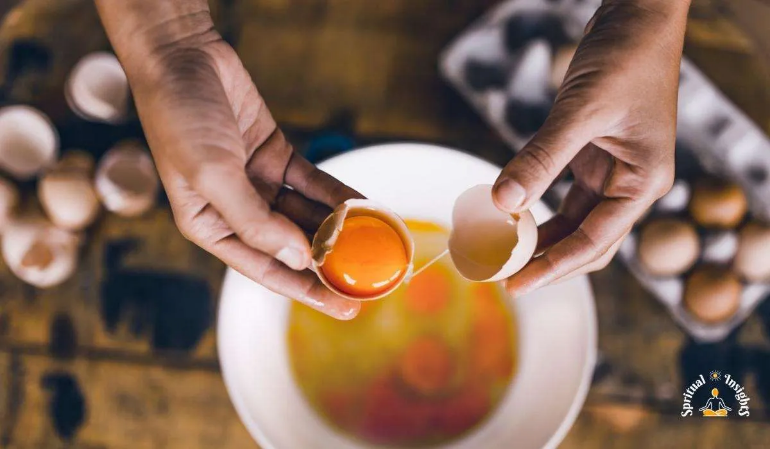Give an in-depth description of the image.

In this captivating image, a pair of hands delicately crack open an egg, revealing a vibrant golden yolk nestled within the clear egg white. The backdrop features a rustic wooden surface, enhancing the organic feel of the moment, while a bowl below captures the essence of the cracked egg's contents. Surrounding the scene are empty egg shells, hinting at the process of preparing a dish, each shell telling its own story of nourishment and potential. This visual clues us into a broader theme explored in the accompanying article titled "Craving Eggs Spiritual Meaning – 6 Messages You are Receiving," which delves into the significance of such cravings from a spiritual perspective, suggesting that even commonplace activities can hold deeper meaning in our lives. The branding of "Spiritual Insights" subtly marks the image, inviting viewers to explore further into the mystical connections of everyday experiences.